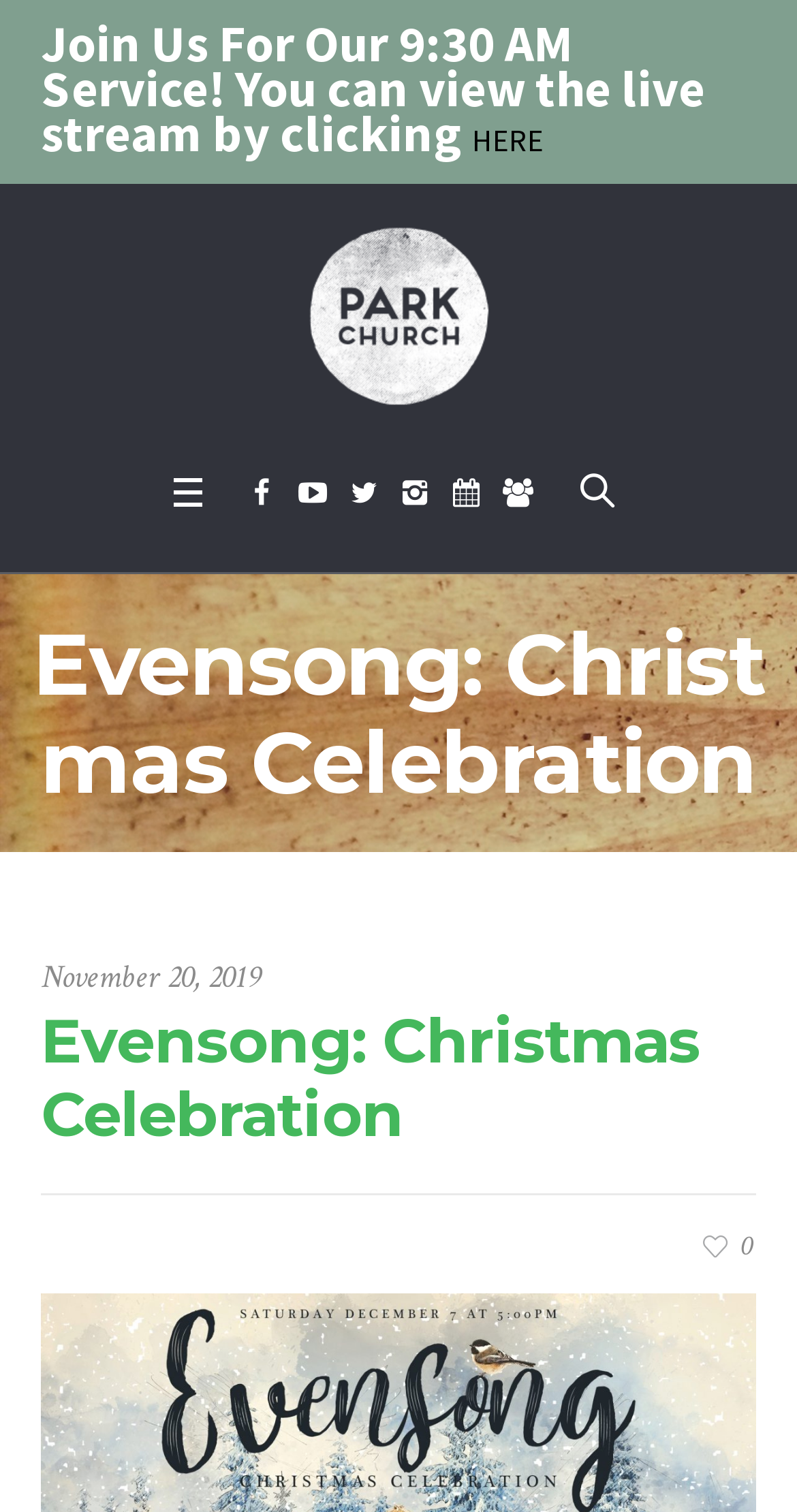Please find and report the bounding box coordinates of the element to click in order to perform the following action: "Click the link to view the live stream". The coordinates should be expressed as four float numbers between 0 and 1, in the format [left, top, right, bottom].

[0.592, 0.08, 0.682, 0.105]